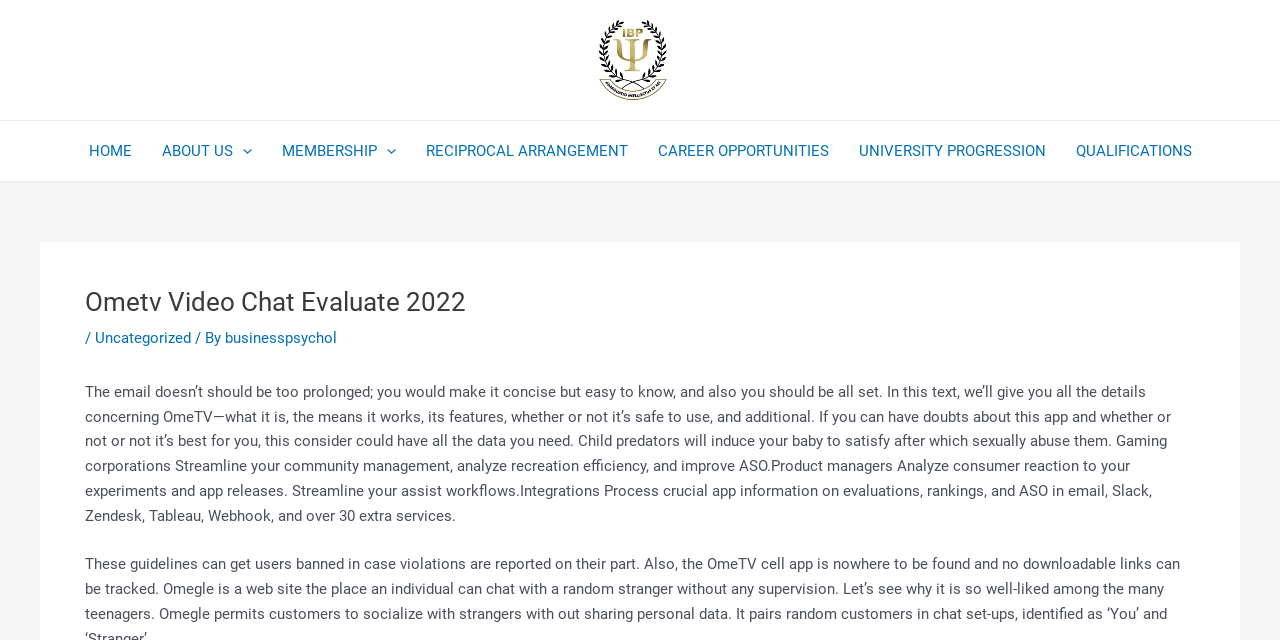Locate the bounding box coordinates of the clickable part needed for the task: "Go to MEMBERSHIP page".

[0.208, 0.189, 0.321, 0.283]